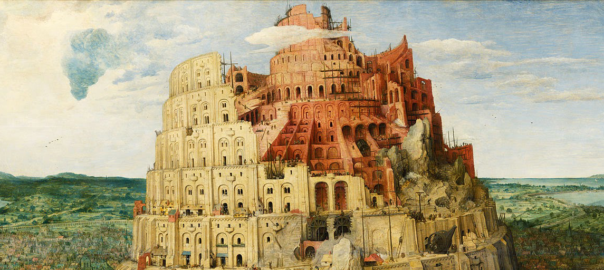What does the tower's color gradient symbolize?
Use the image to answer the question with a single word or phrase.

Human endeavor and chaos